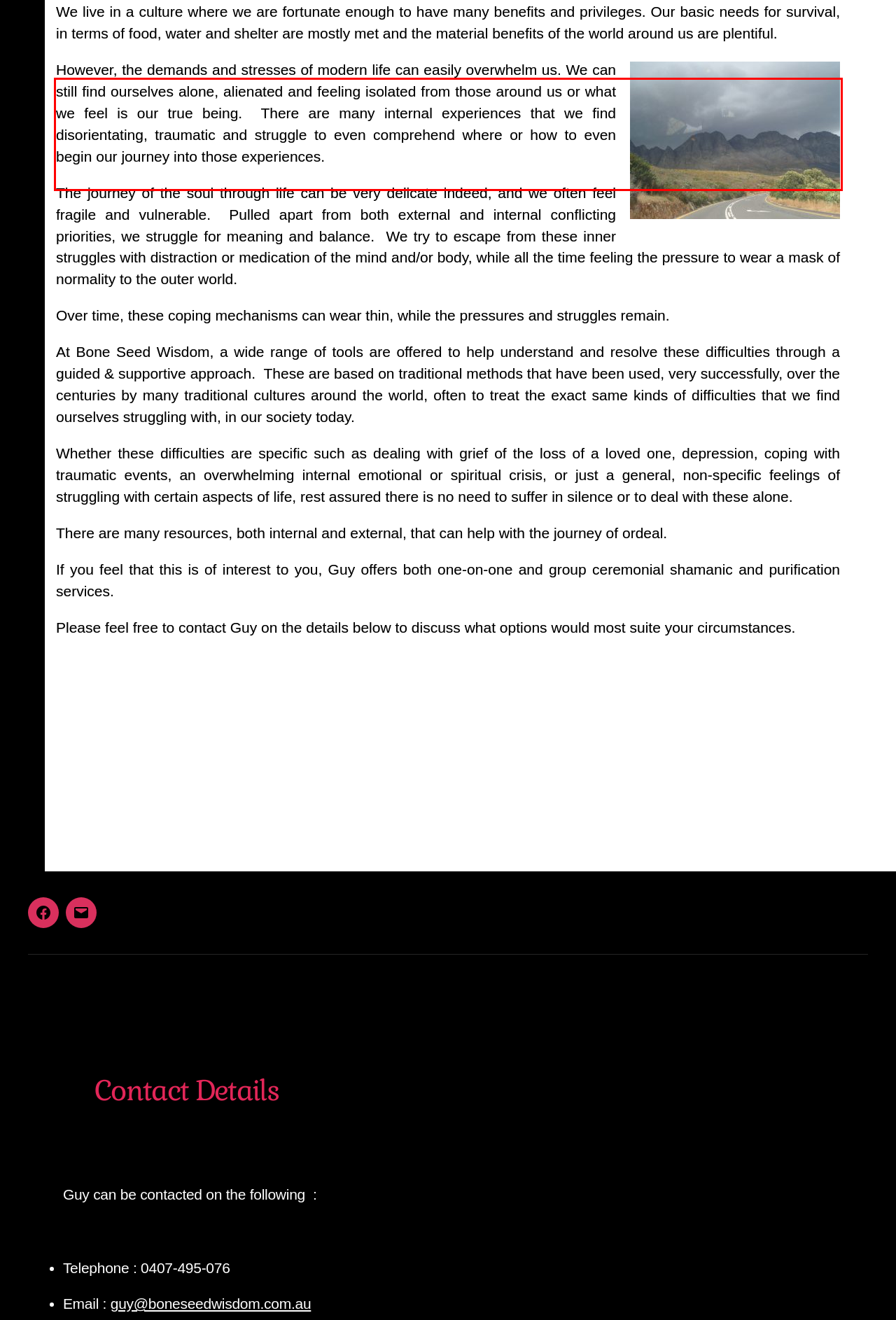Please take the screenshot of the webpage, find the red bounding box, and generate the text content that is within this red bounding box.

However, the demands and stresses of modern life can easily overwhelm us. We can still find ourselves alone, alienated and feeling isolated from those around us or what we feel is our true being. There are many internal experiences that we find disorientating, traumatic and struggle to even comprehend where or how to even begin our journey into those experiences.